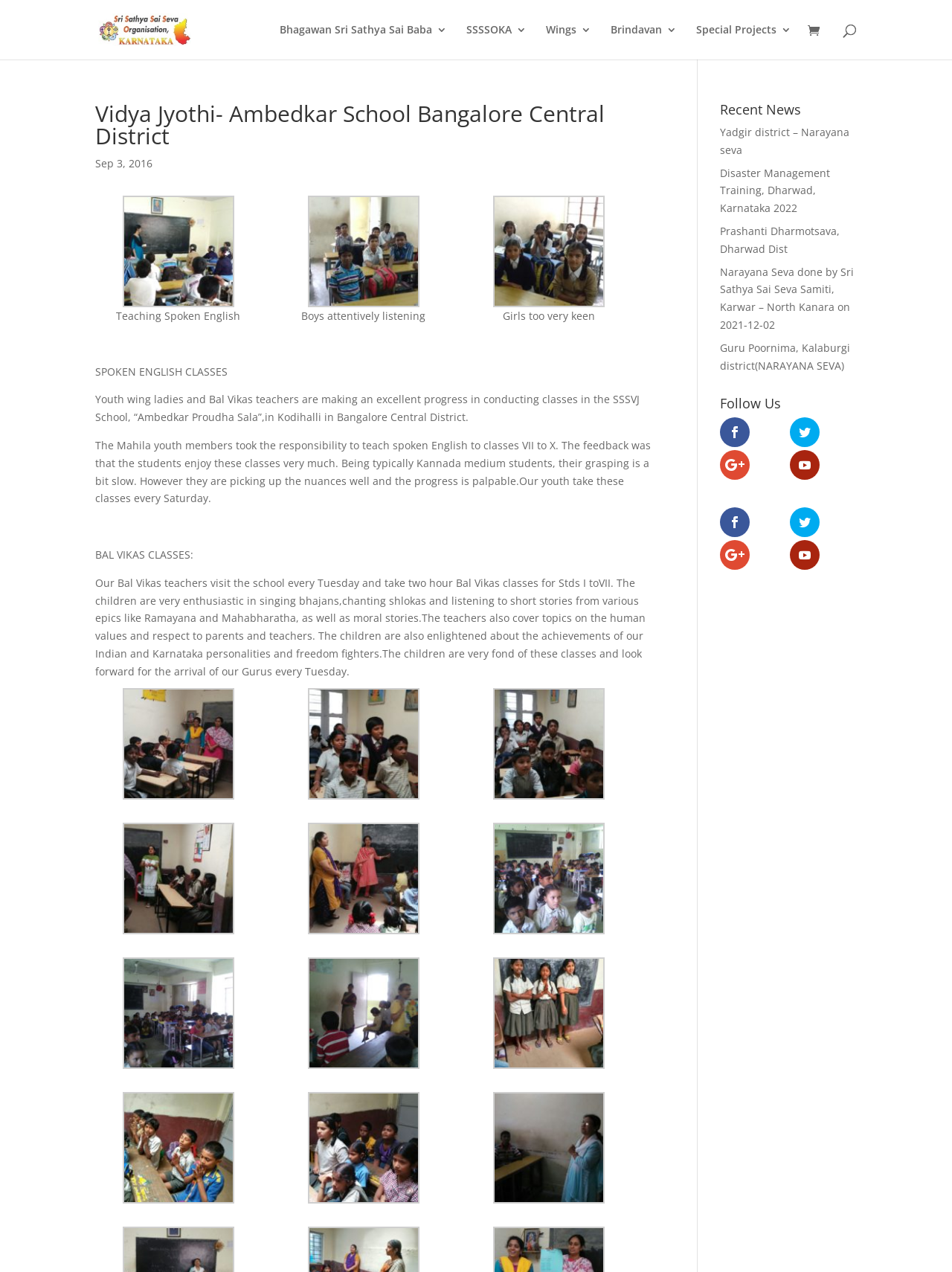Please specify the bounding box coordinates of the region to click in order to perform the following instruction: "Read about Spoken English classes".

[0.1, 0.286, 0.239, 0.297]